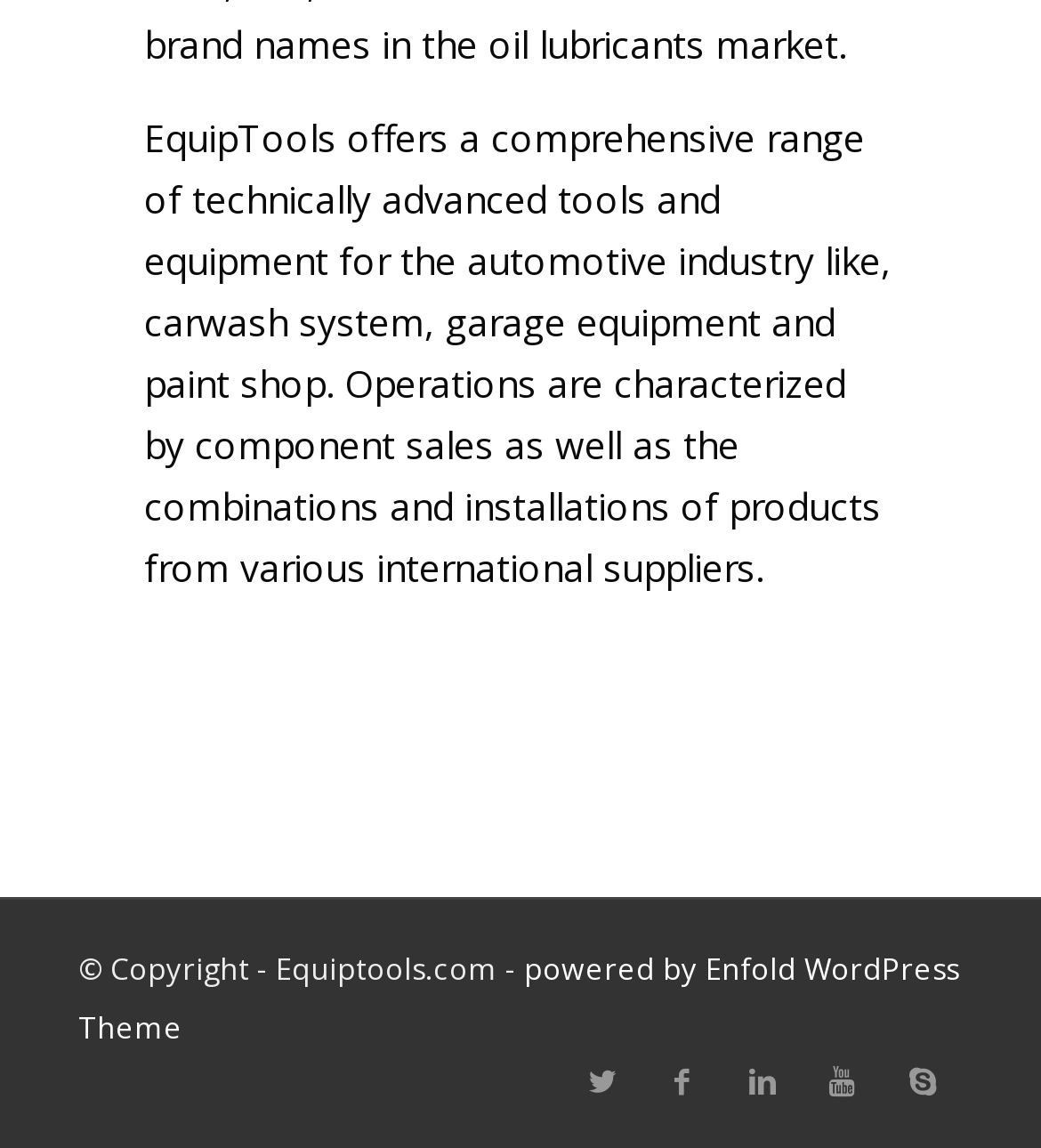Can you give a detailed response to the following question using the information from the image? What is the copyright information?

The copyright information is located at the bottom of the page, indicated by the StaticText element 'Copyright - Equiptools.com', which suggests that the website content is owned by Equiptools.com.